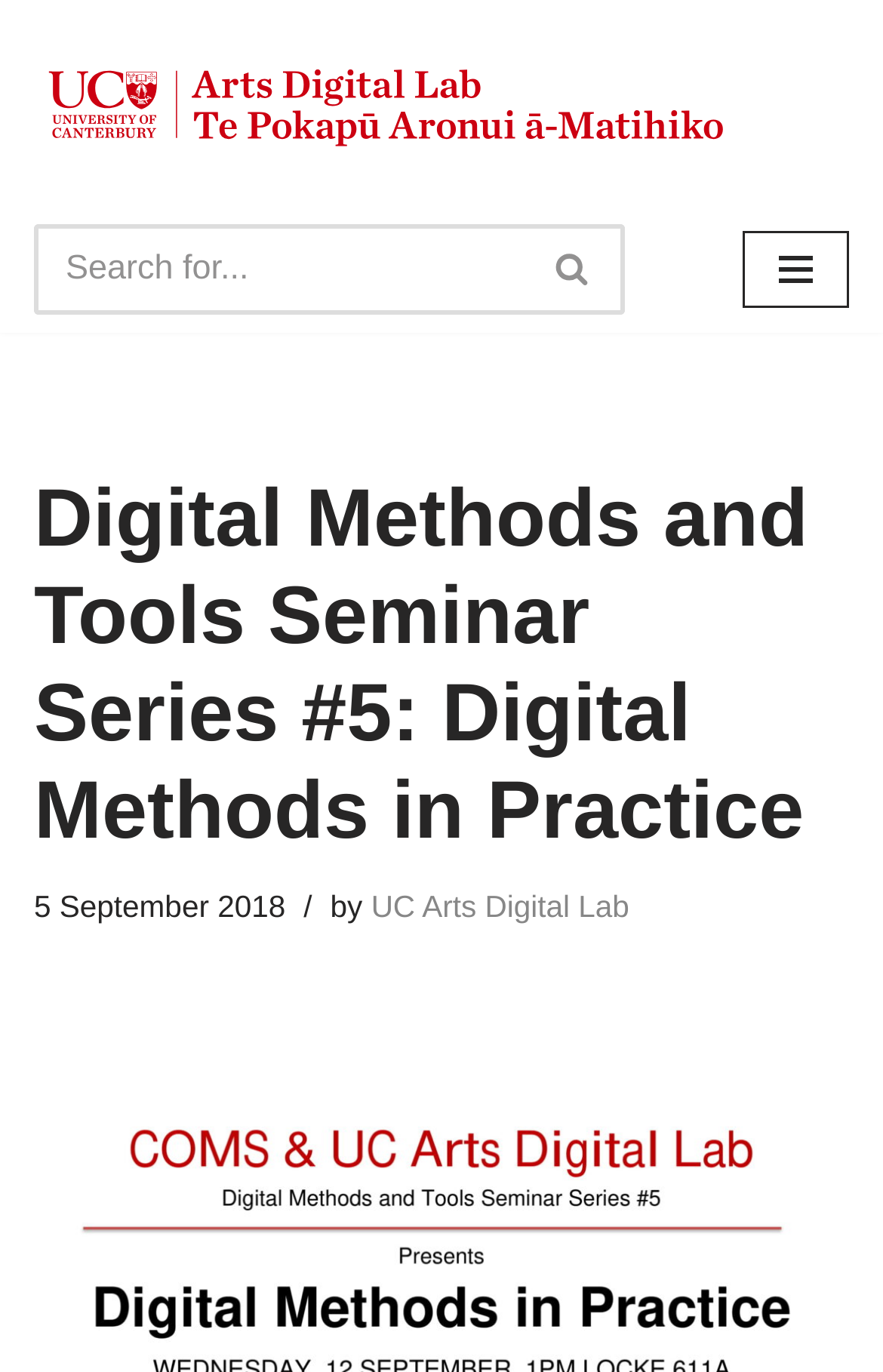What is the date of the seminar?
Analyze the image and provide a thorough answer to the question.

I found the answer by looking at the time element with the static text '5 September 2018', which indicates the date of the seminar.